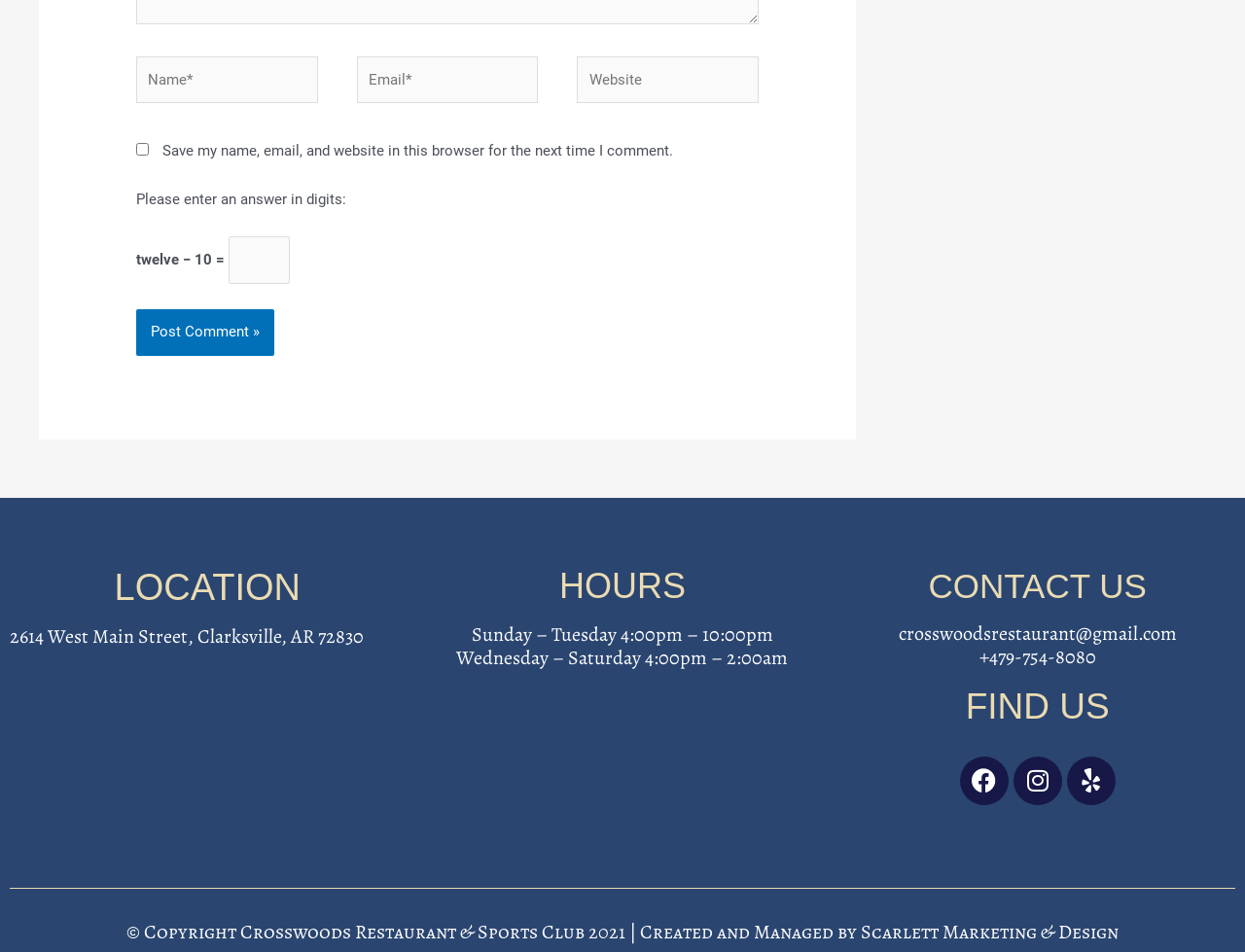Please provide a short answer using a single word or phrase for the question:
What is the phone number to contact Crosswoods Restaurant?

+479-754-8080